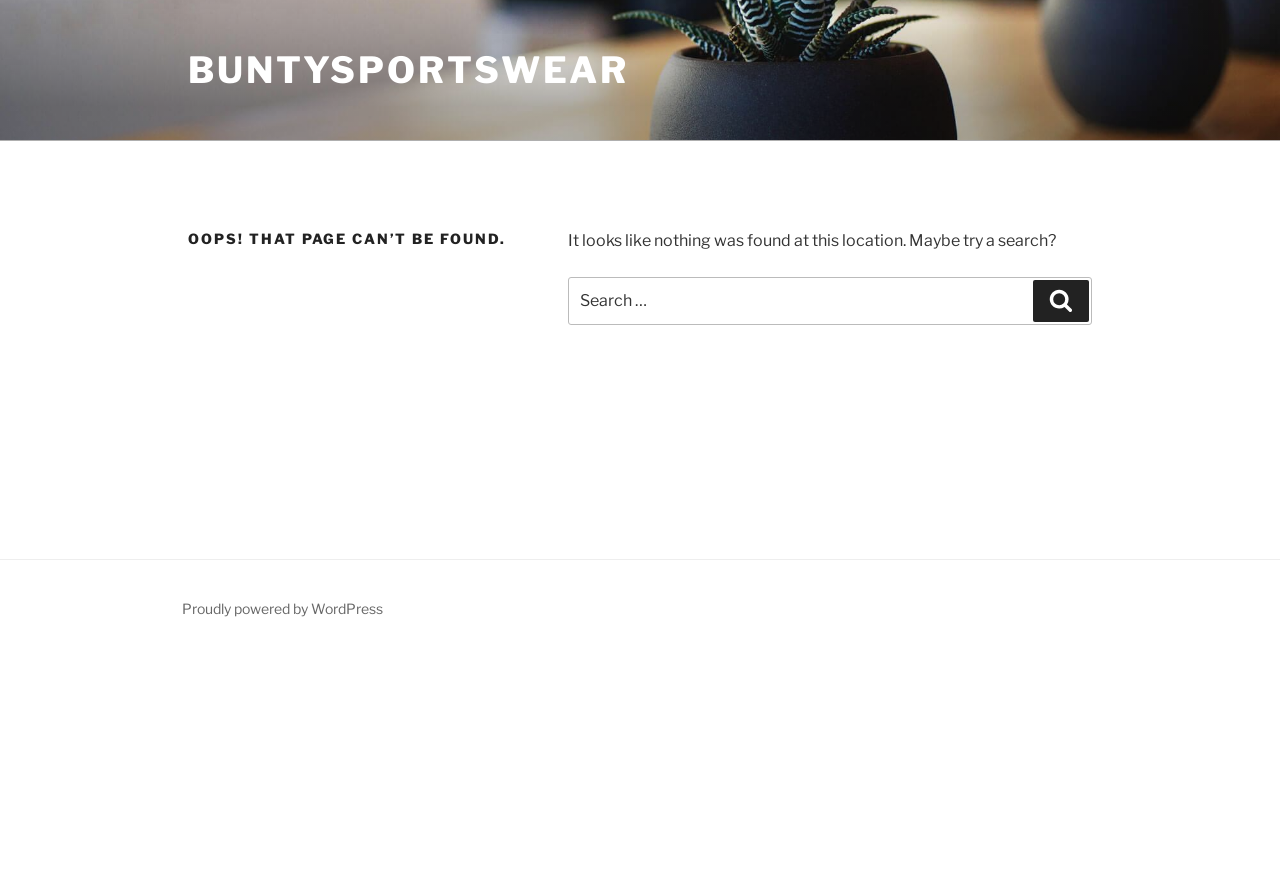Is there a link to WordPress on the page?
Based on the image, give a concise answer in the form of a single word or short phrase.

Yes